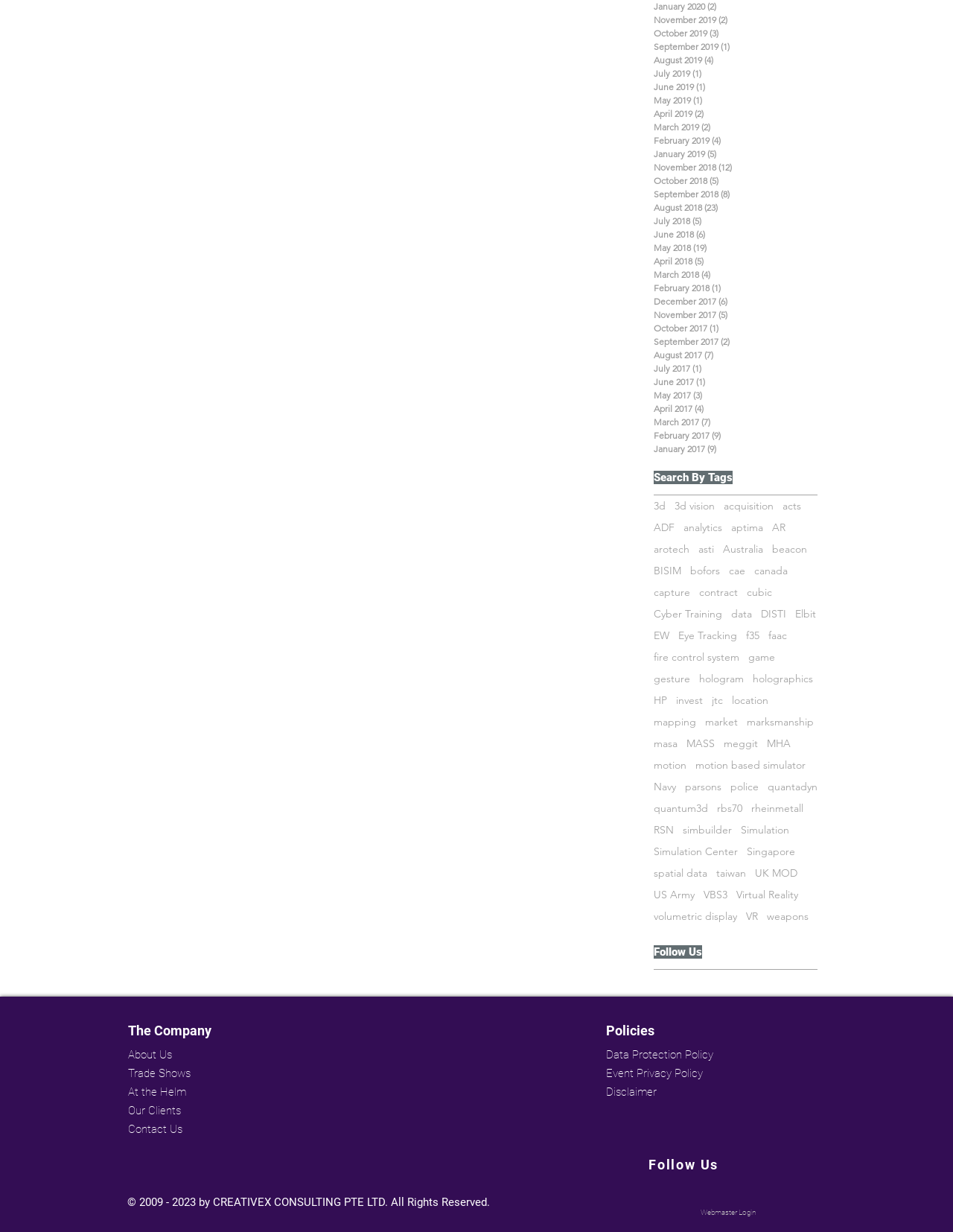Identify the bounding box coordinates for the region to click in order to carry out this instruction: "Click on Australia to view related posts". Provide the coordinates using four float numbers between 0 and 1, formatted as [left, top, right, bottom].

[0.759, 0.441, 0.801, 0.451]